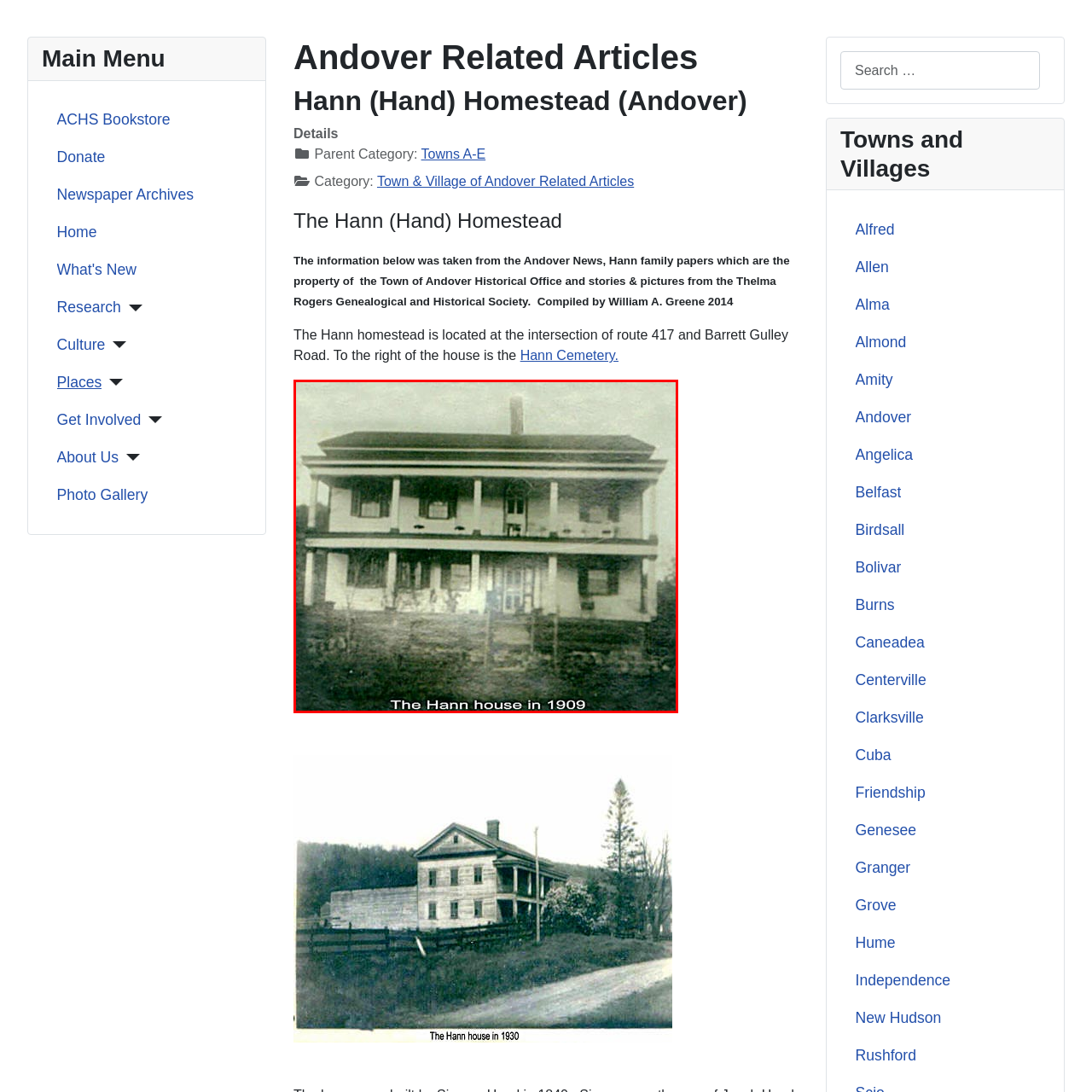Examine the area within the red bounding box and answer the following question using a single word or phrase:
What is the style of the Hann house's architecture?

Early 20th century